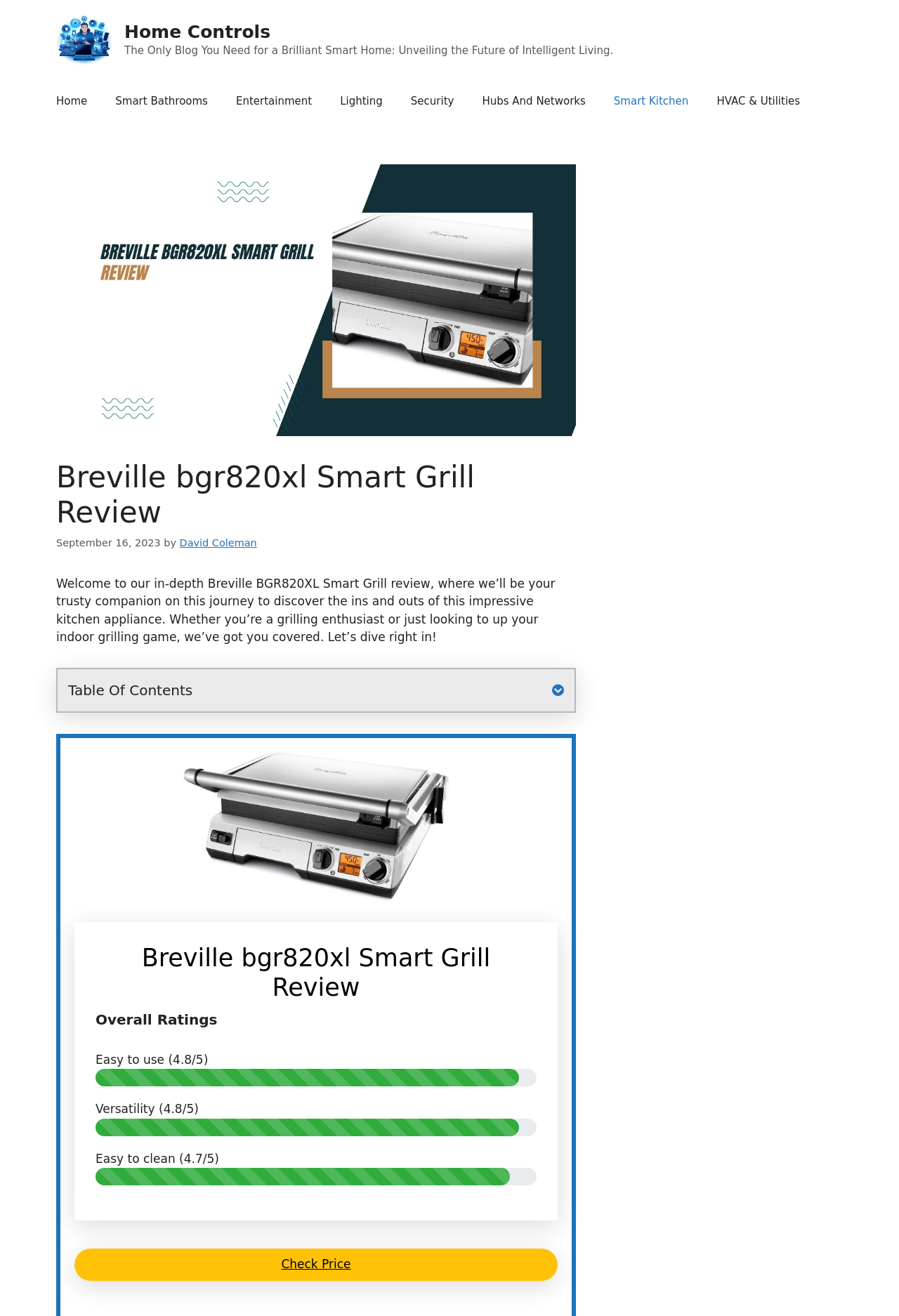Locate the bounding box coordinates of the element that should be clicked to fulfill the instruction: "Read the article about Breville BGR820XL Smart Grill Review".

[0.062, 0.349, 0.641, 0.403]